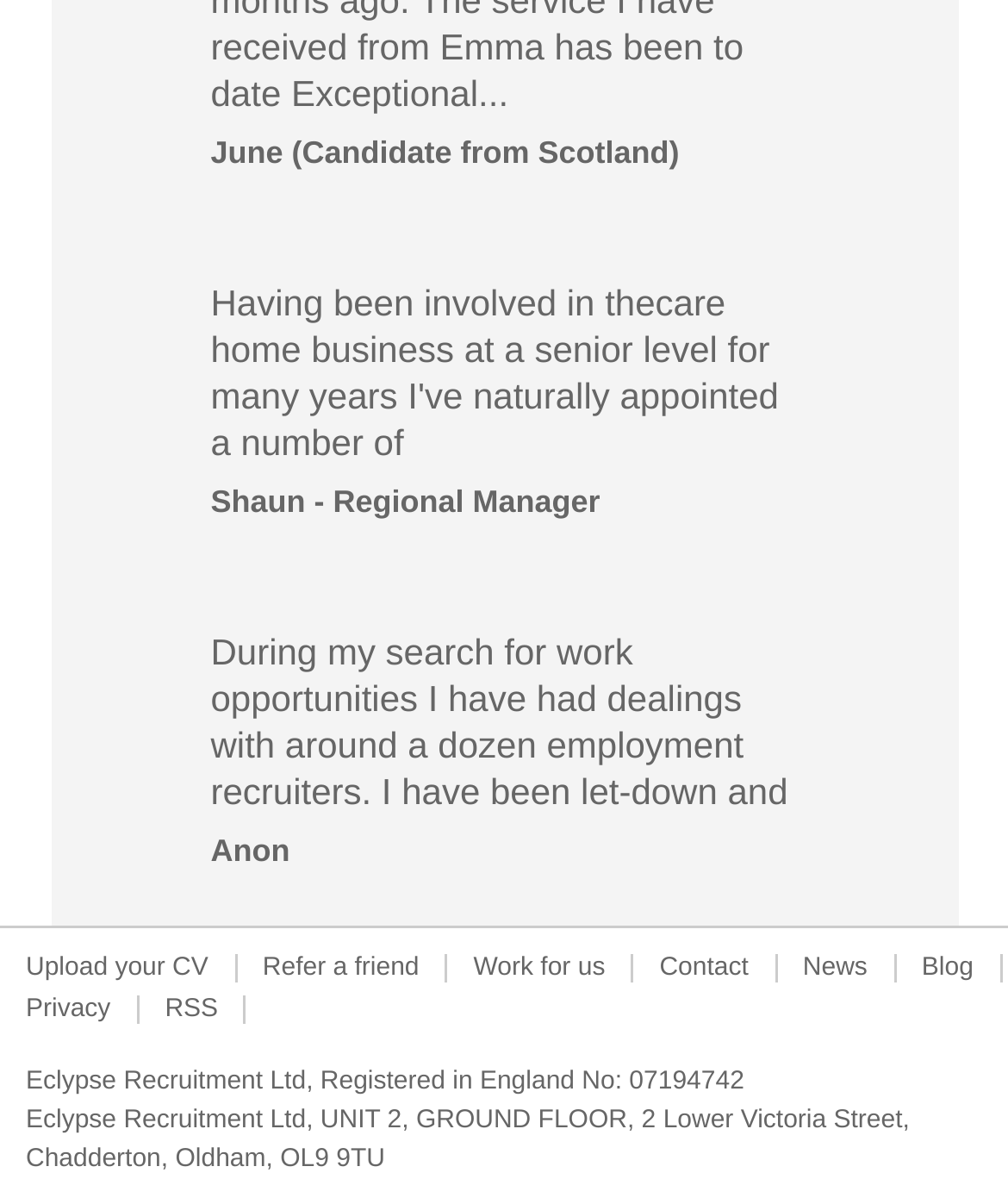Respond to the question below with a concise word or phrase:
How many links are in the footer?

7